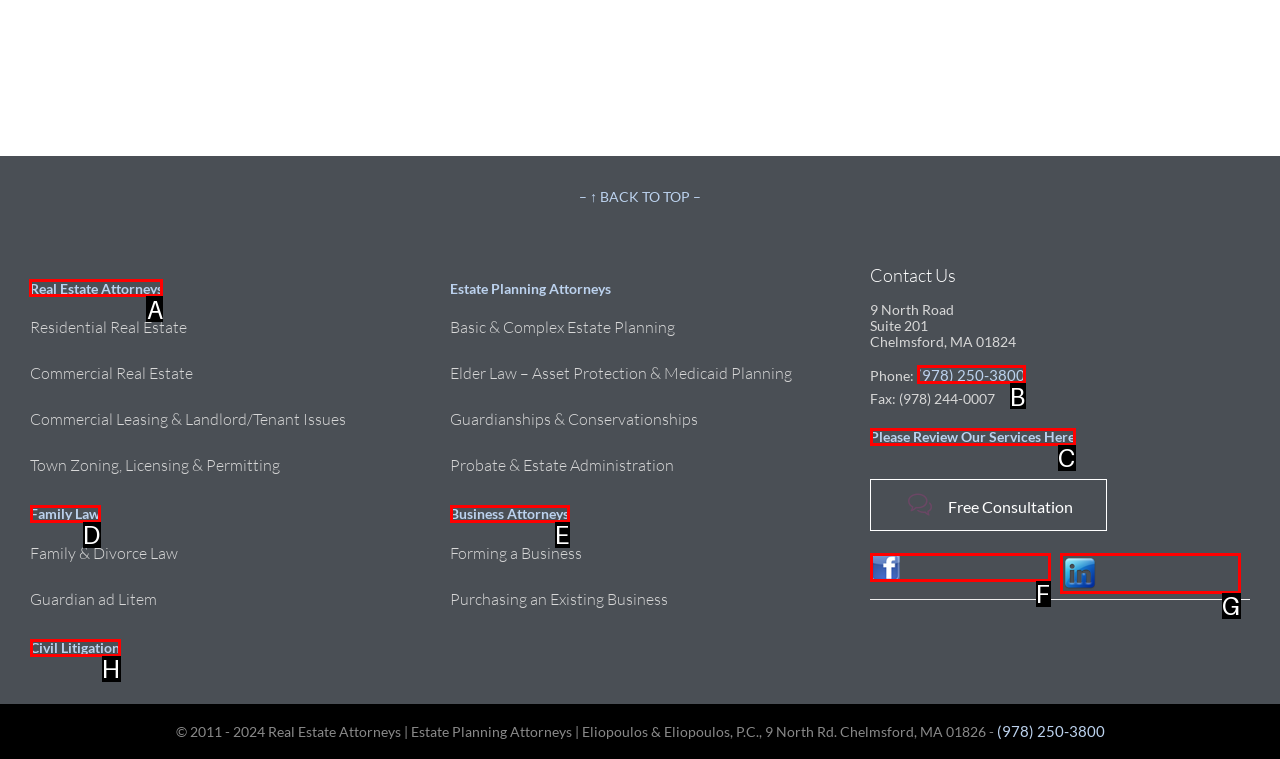Identify the correct UI element to click on to achieve the task: Click on 'Real Estate Attorneys'. Provide the letter of the appropriate element directly from the available choices.

A